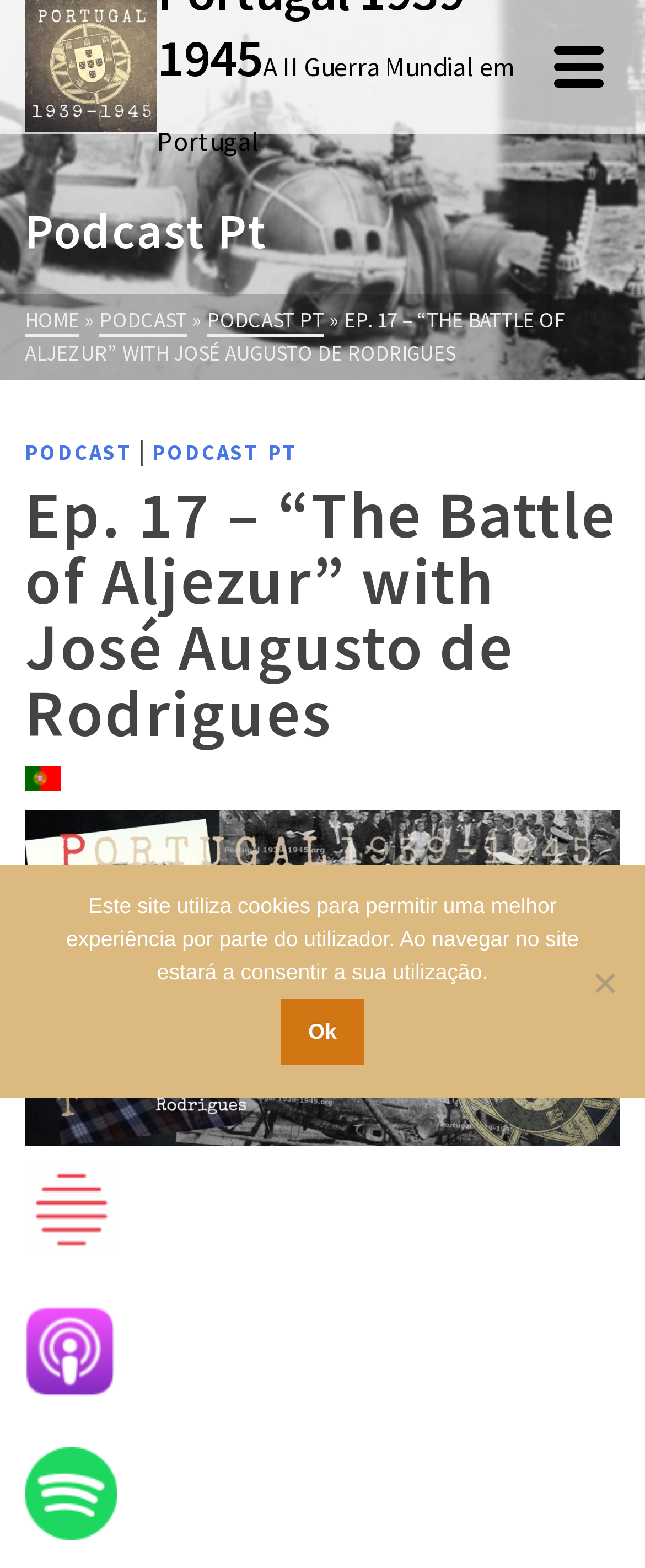Show the bounding box coordinates of the element that should be clicked to complete the task: "Click the PODCAST PT link".

[0.321, 0.195, 0.503, 0.215]